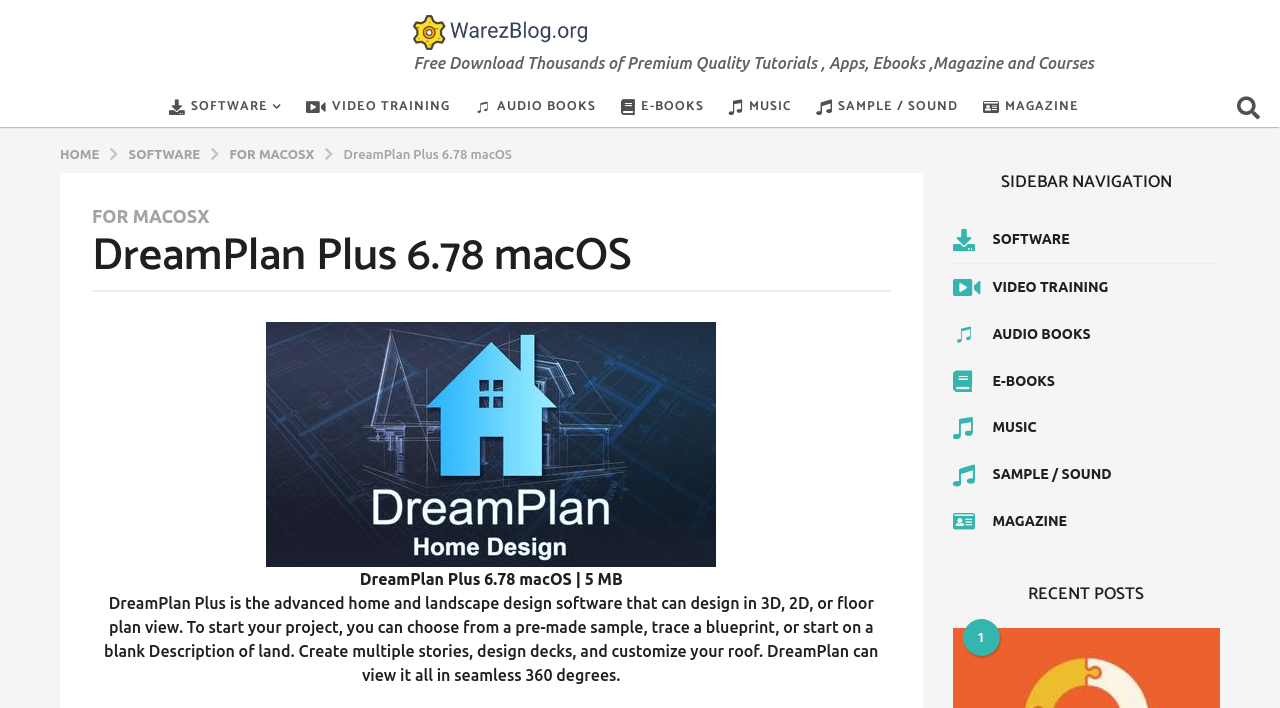Pinpoint the bounding box coordinates of the area that should be clicked to complete the following instruction: "Click on the button with the icon". The coordinates must be given as four float numbers between 0 and 1, i.e., [left, top, right, bottom].

[0.966, 0.123, 0.984, 0.18]